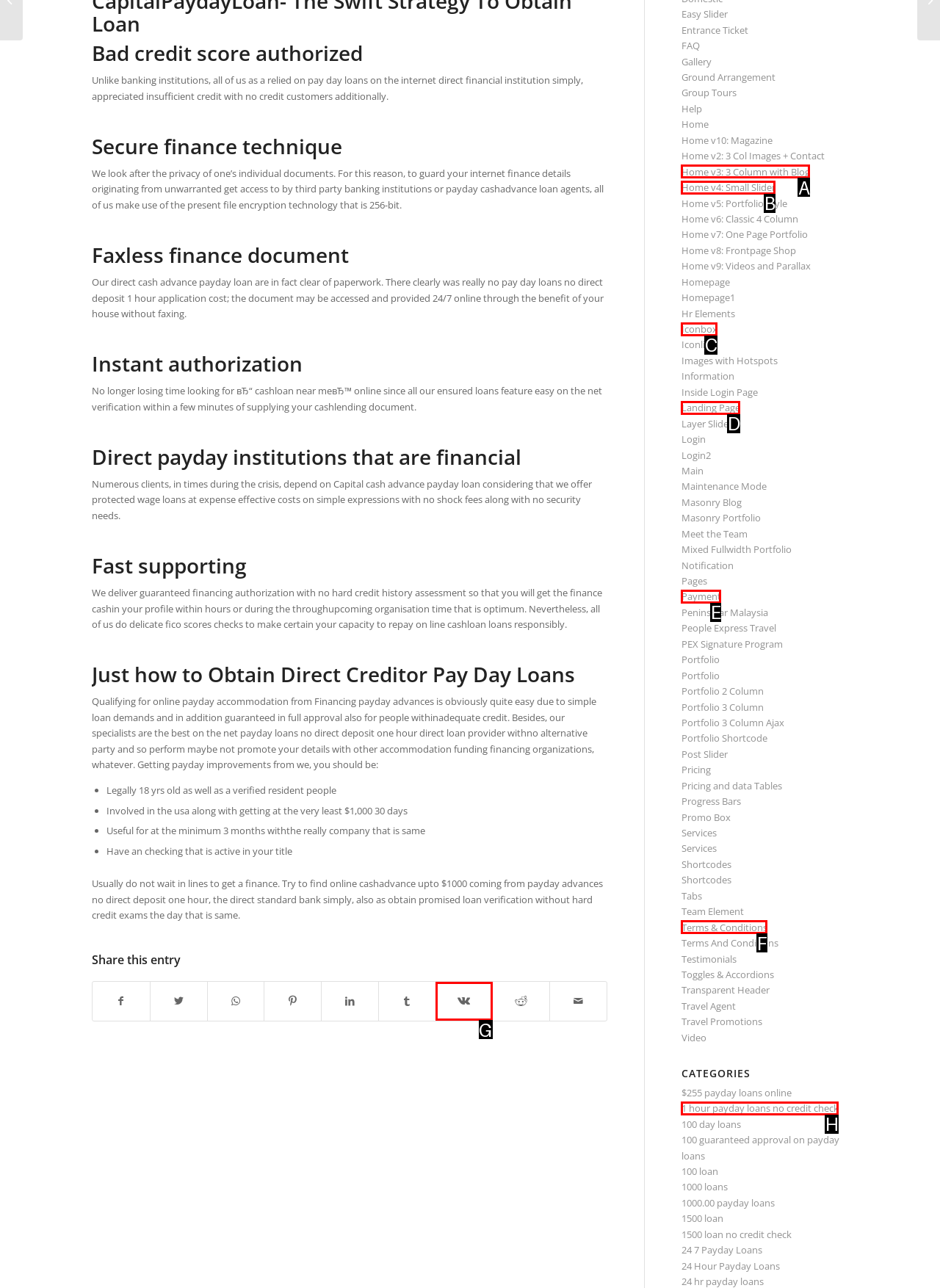Identify the bounding box that corresponds to: Landing Page
Respond with the letter of the correct option from the provided choices.

D